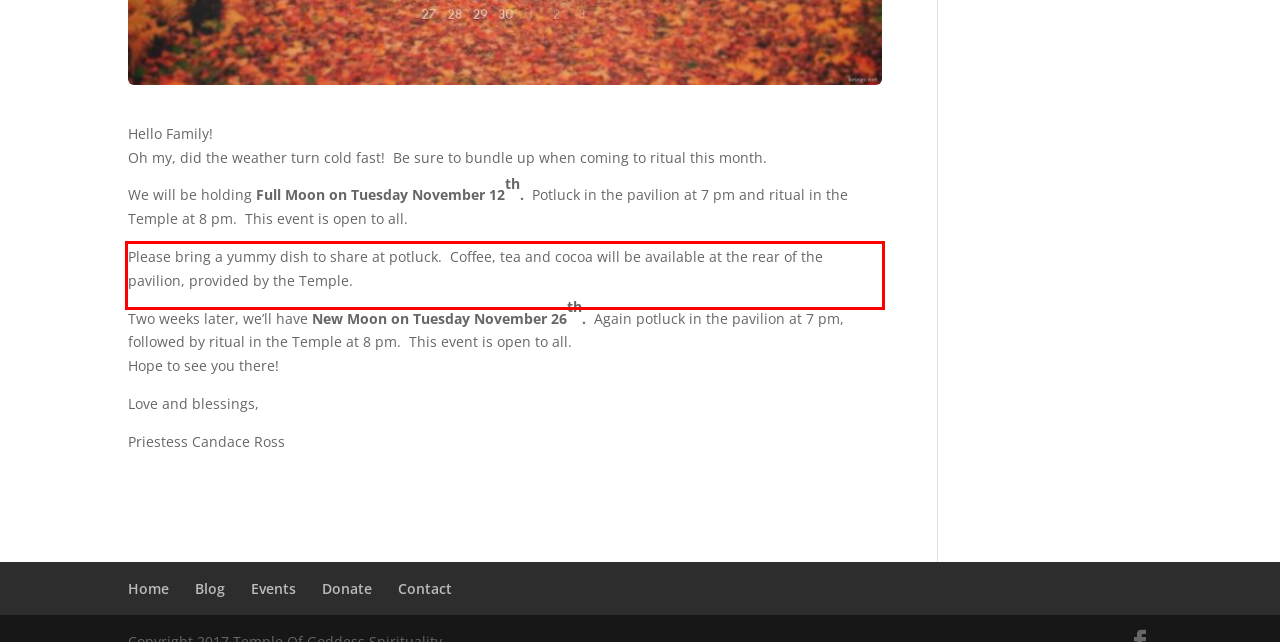There is a screenshot of a webpage with a red bounding box around a UI element. Please use OCR to extract the text within the red bounding box.

Please bring a yummy dish to share at potluck. Coffee, tea and cocoa will be available at the rear of the pavilion, provided by the Temple.